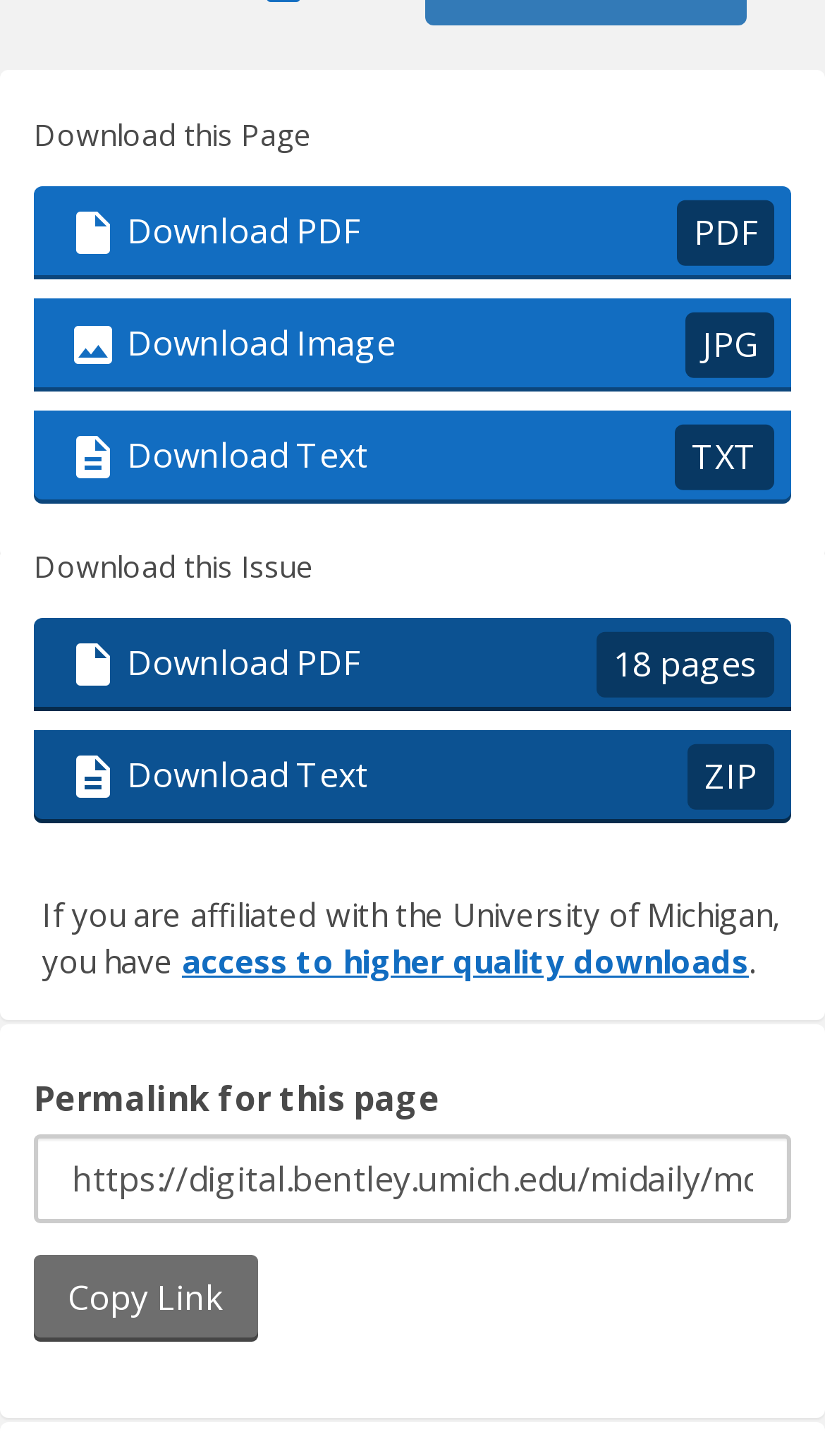Please locate the bounding box coordinates of the element that should be clicked to complete the given instruction: "Enter permalink for this page".

[0.041, 0.779, 0.959, 0.84]